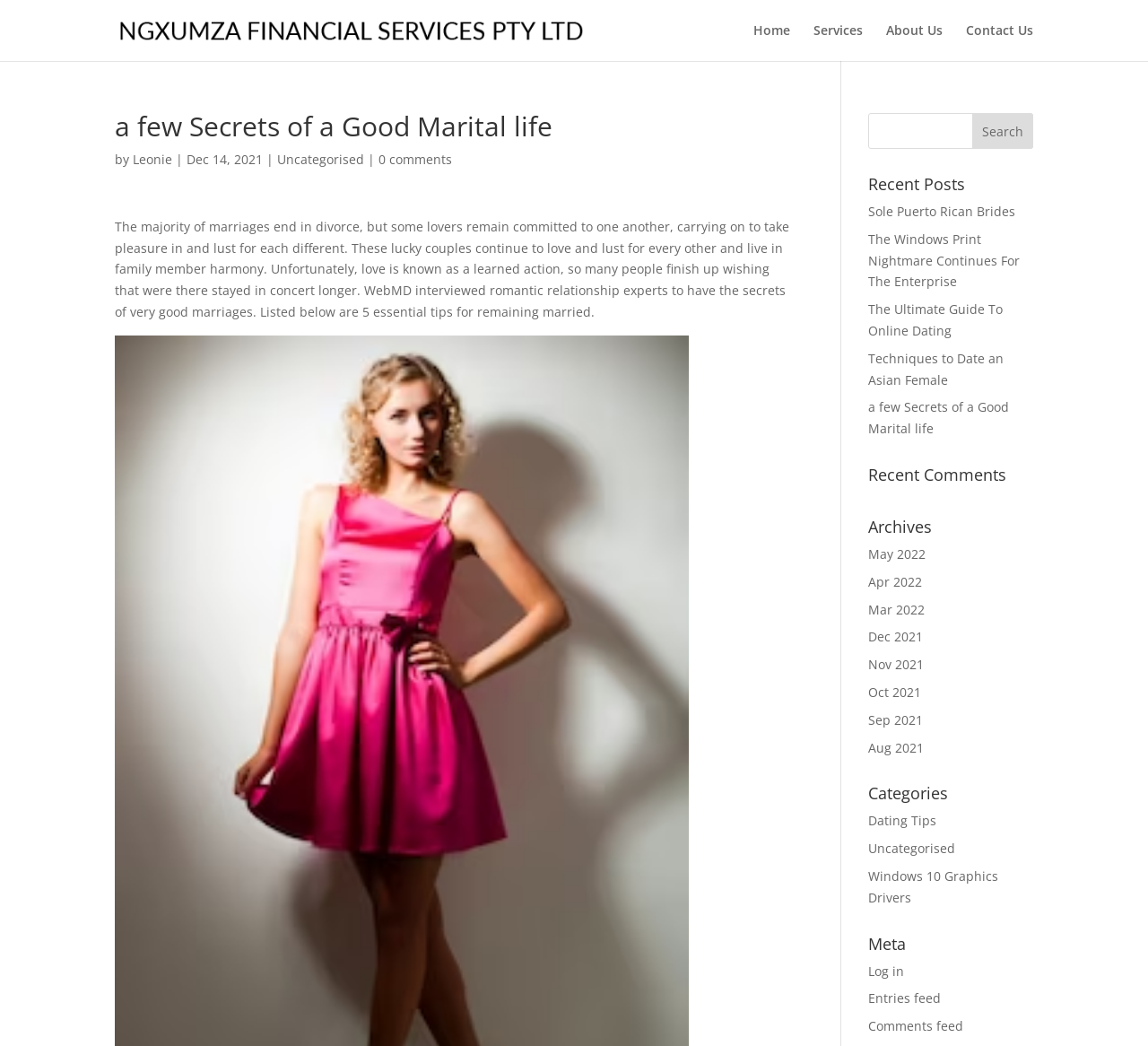Please find the bounding box coordinates for the clickable element needed to perform this instruction: "Log in to the website".

[0.756, 0.92, 0.788, 0.936]